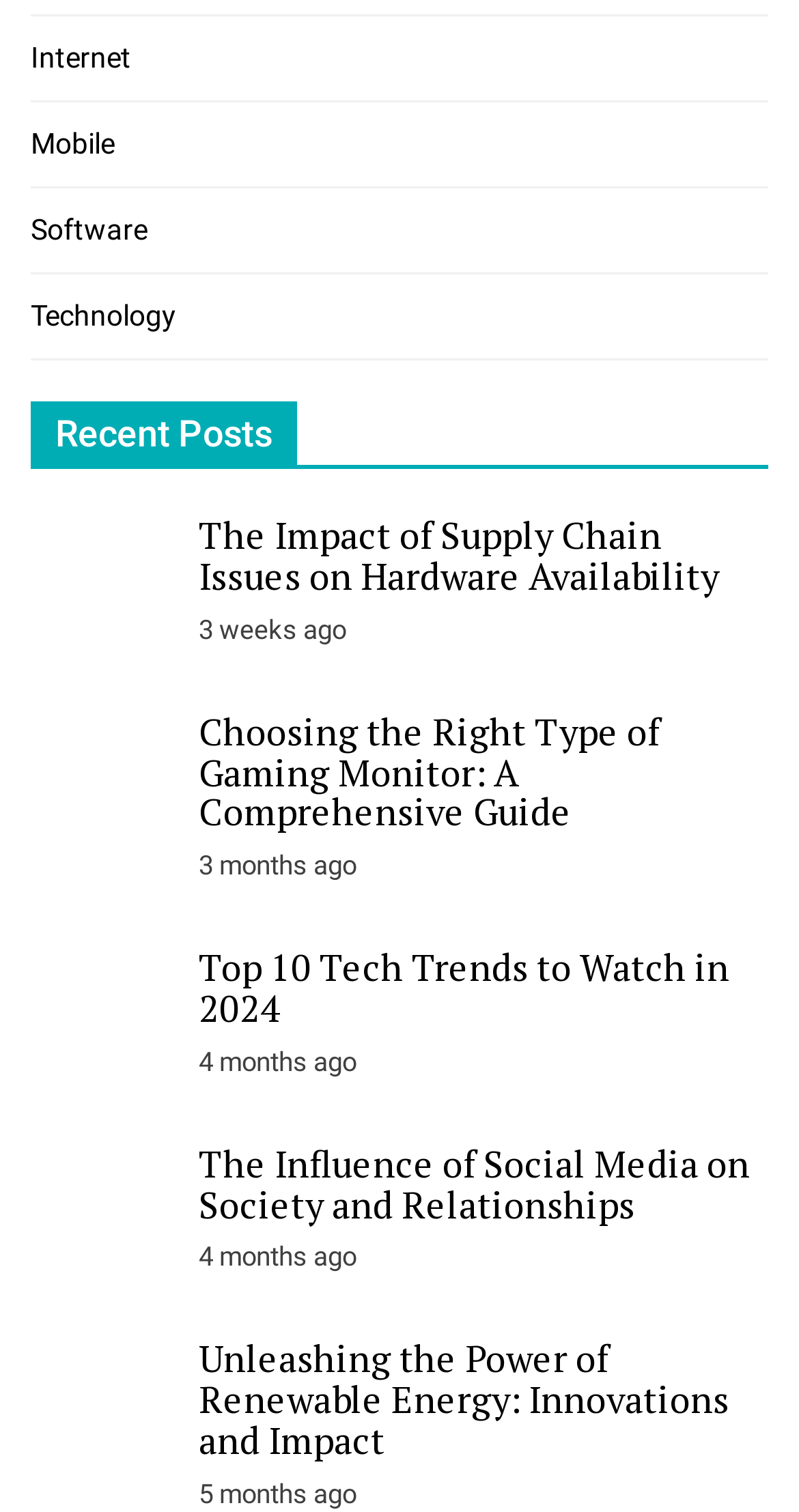What is the title of the latest post?
Identify the answer in the screenshot and reply with a single word or phrase.

The Impact of Supply Chain Issues on Hardware Availability